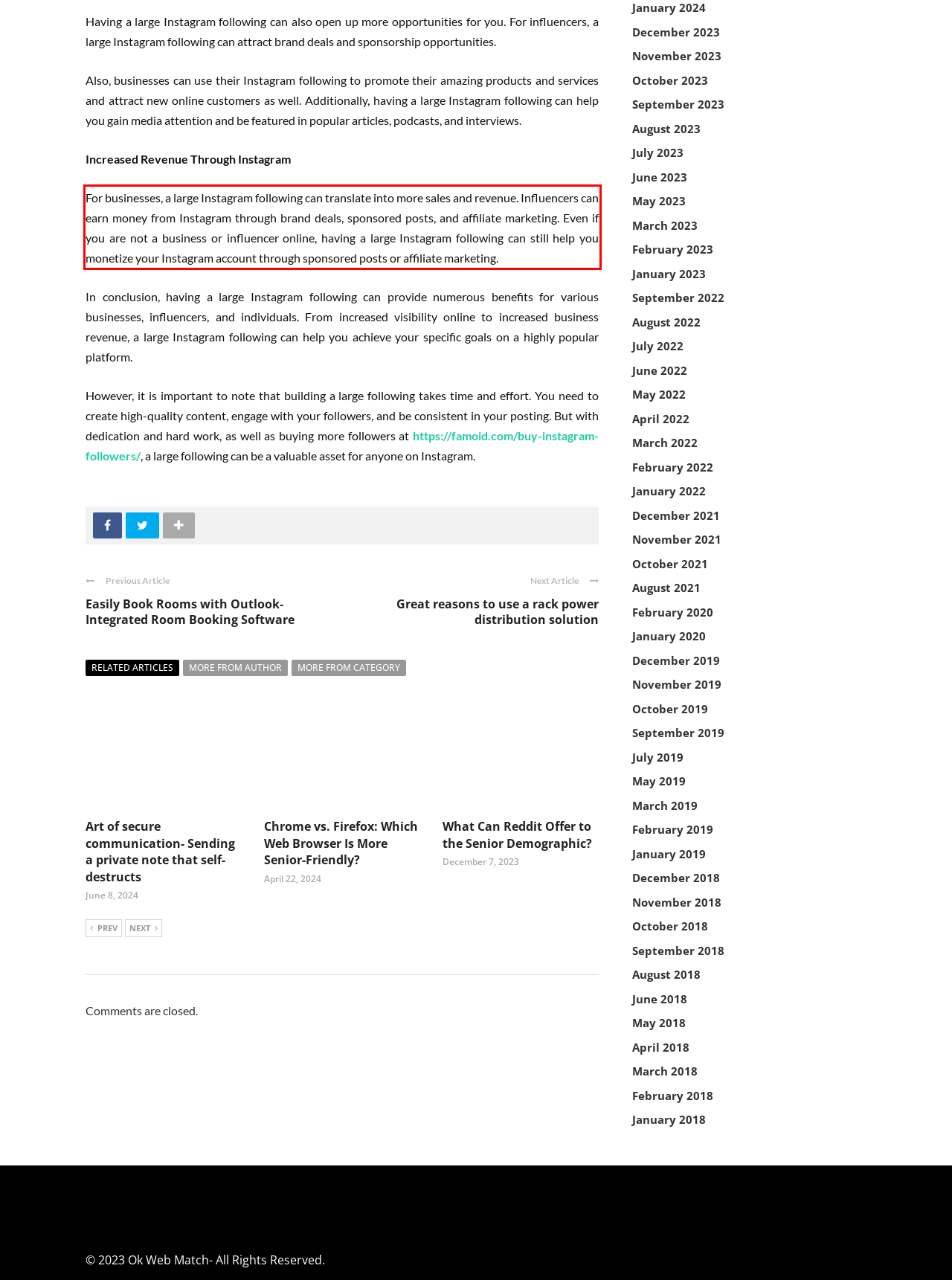The screenshot you have been given contains a UI element surrounded by a red rectangle. Use OCR to read and extract the text inside this red rectangle.

For businesses, a large Instagram following can translate into more sales and revenue. Influencers can earn money from Instagram through brand deals, sponsored posts, and affiliate marketing. Even if you are not a business or influencer online, having a large Instagram following can still help you monetize your Instagram account through sponsored posts or affiliate marketing.